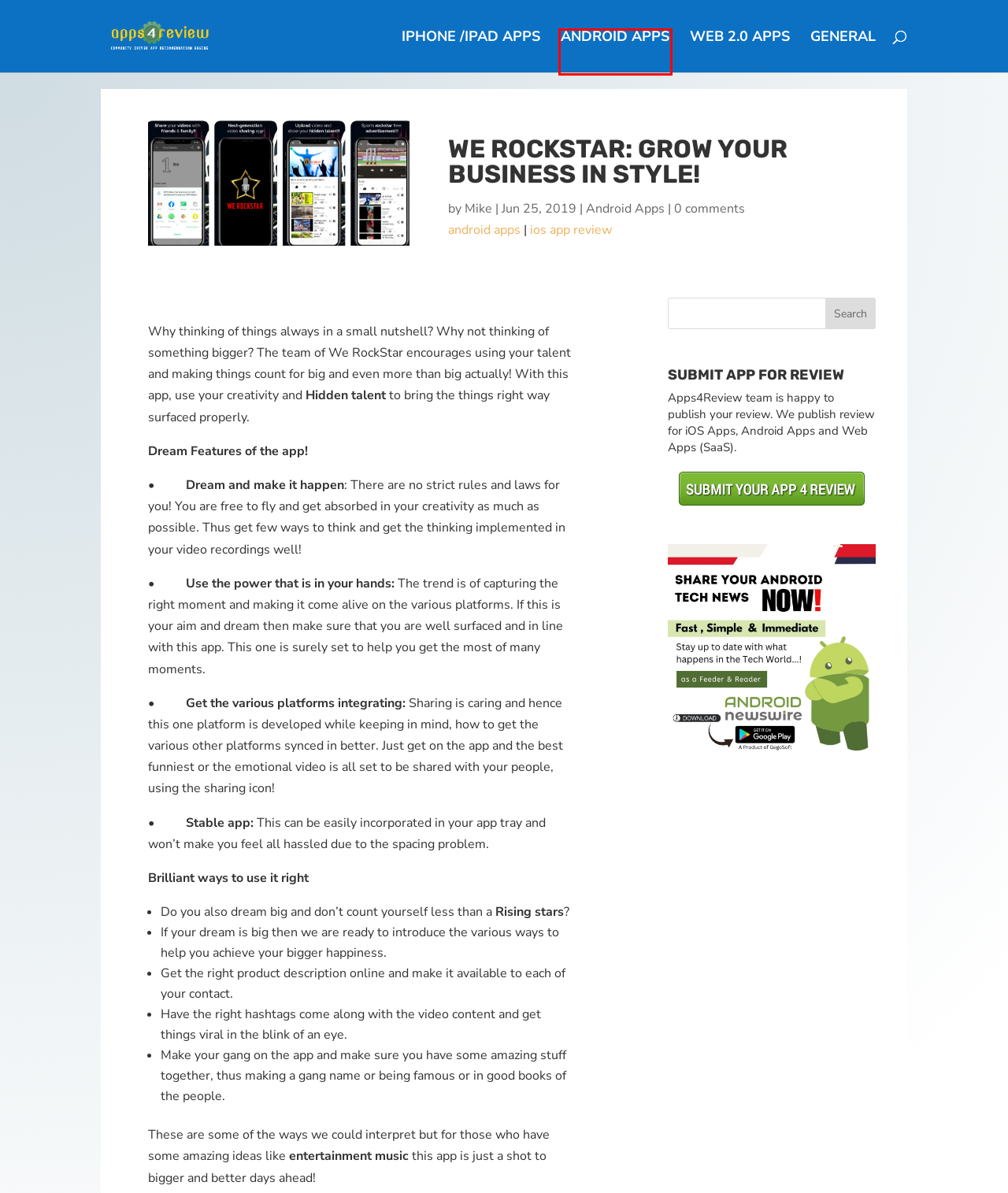You have been given a screenshot of a webpage, where a red bounding box surrounds a UI element. Identify the best matching webpage description for the page that loads after the element in the bounding box is clicked. Options include:
A. Submit Your App for Review - Apps4review
B. Android Apps Archives - Apps4review
C. iPhone /iPad Apps Archives - Apps4review
D. Web 2.0 Apps Archives - Apps4review
E. android apps Archives - Apps4review
F. General Archives - Apps4review
G. Mike, Author at Apps4review
H. ios app review Archives - Apps4review

B